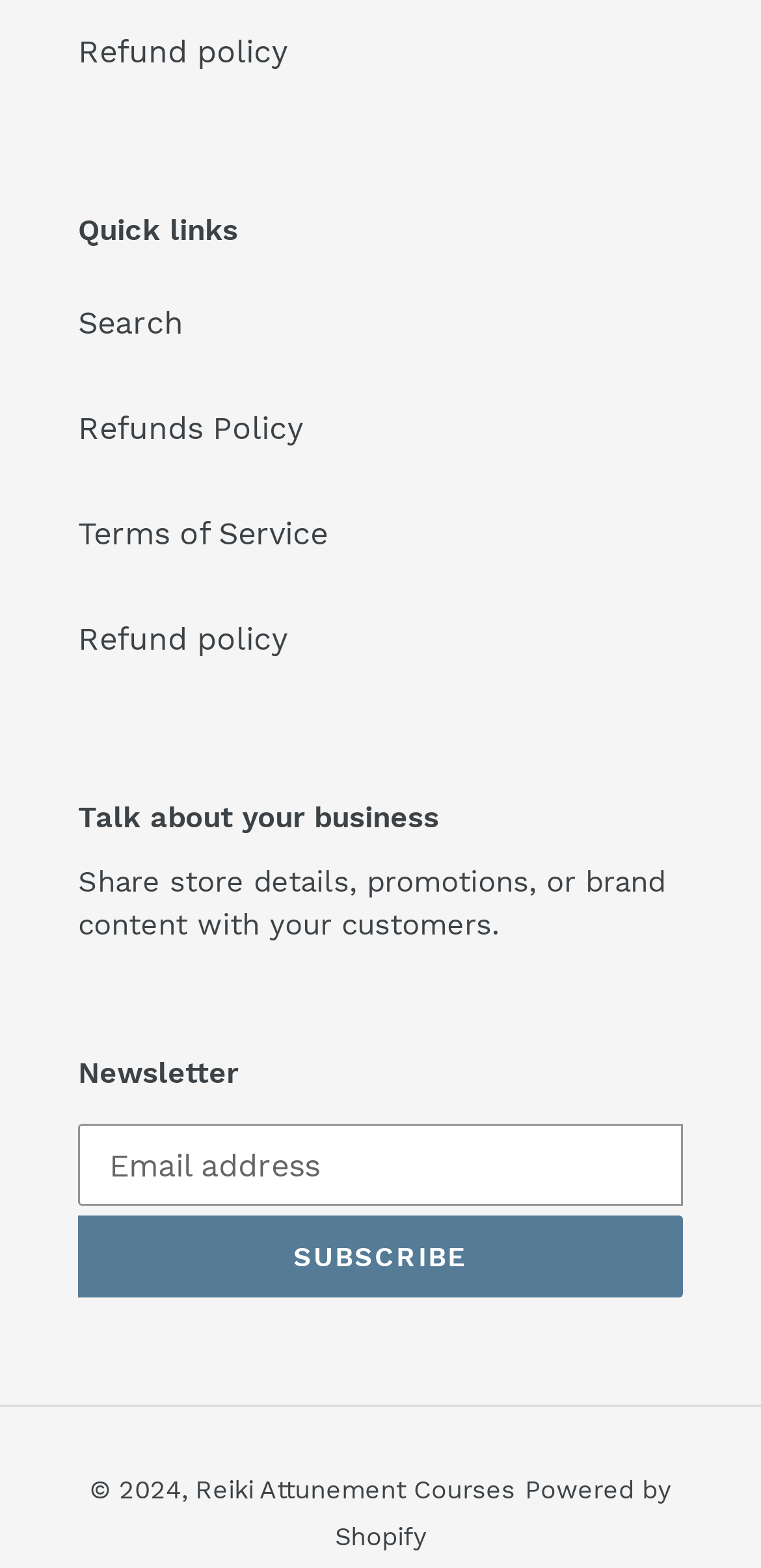Provide the bounding box coordinates of the HTML element this sentence describes: "Reiki Attunement Courses". The bounding box coordinates consist of four float numbers between 0 and 1, i.e., [left, top, right, bottom].

[0.256, 0.941, 0.677, 0.96]